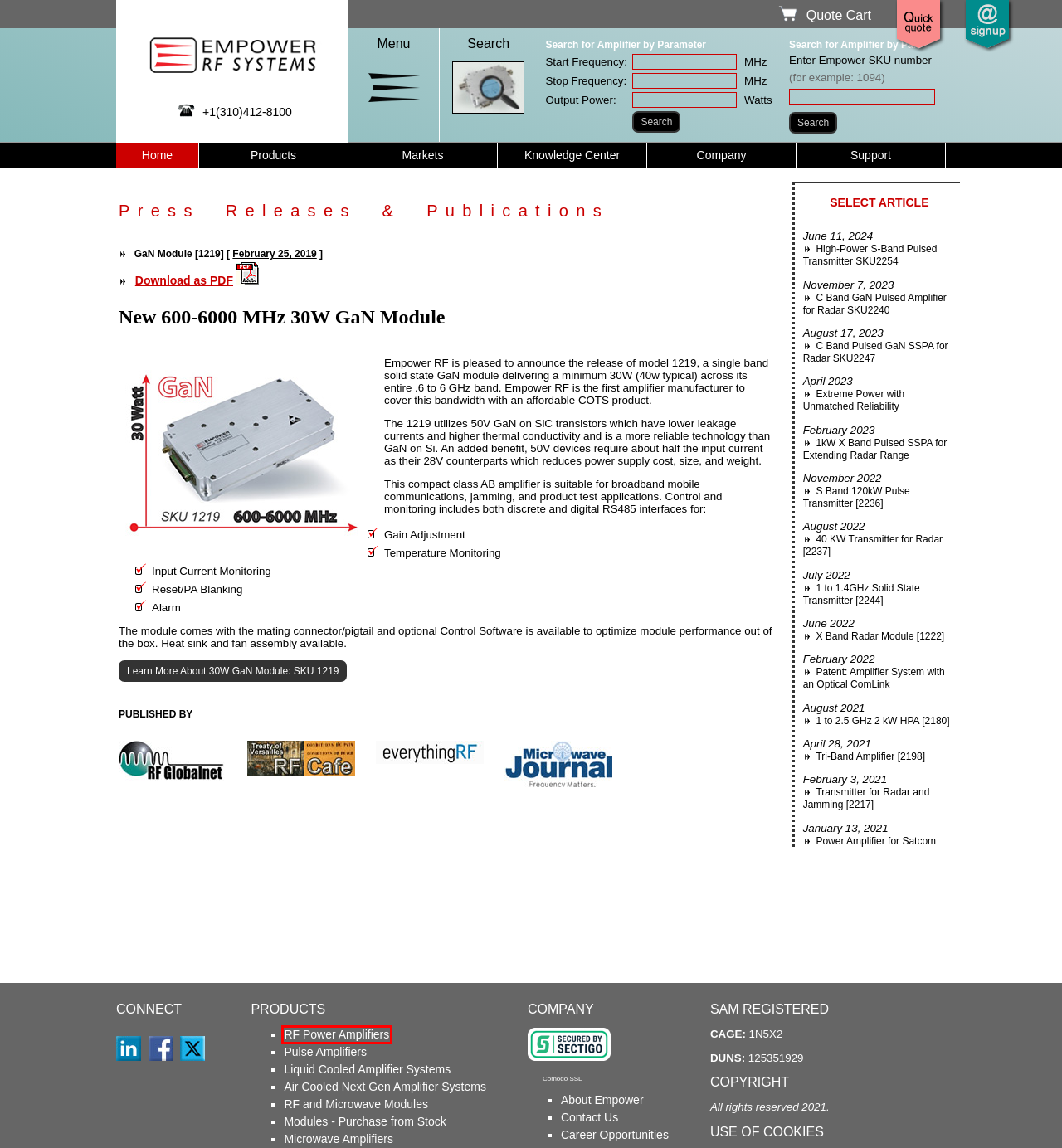A screenshot of a webpage is given, marked with a red bounding box around a UI element. Please select the most appropriate webpage description that fits the new page after clicking the highlighted element. Here are the candidates:
A. Pulse RF Amplifier | Pulse SSPA Power Amplifier
B. RF Amplifier Manufacturer
C. RF Power Amplifier Modules | Immediate purchase through Richardson RFPD | Buy Now
D. NextGen RF Amplifier Systems | Next Generation RF System
E. RF Amplifier Newsletter Signup
F. Microwave Amplifiers | Solid State GaN on SiC Microwave Amplifier Designs above 1GHz
G. Scalable Liquid Cooled Solid State High Power Amplifiers
H. RF Amplifiers | High Power | Modules and Systems

H